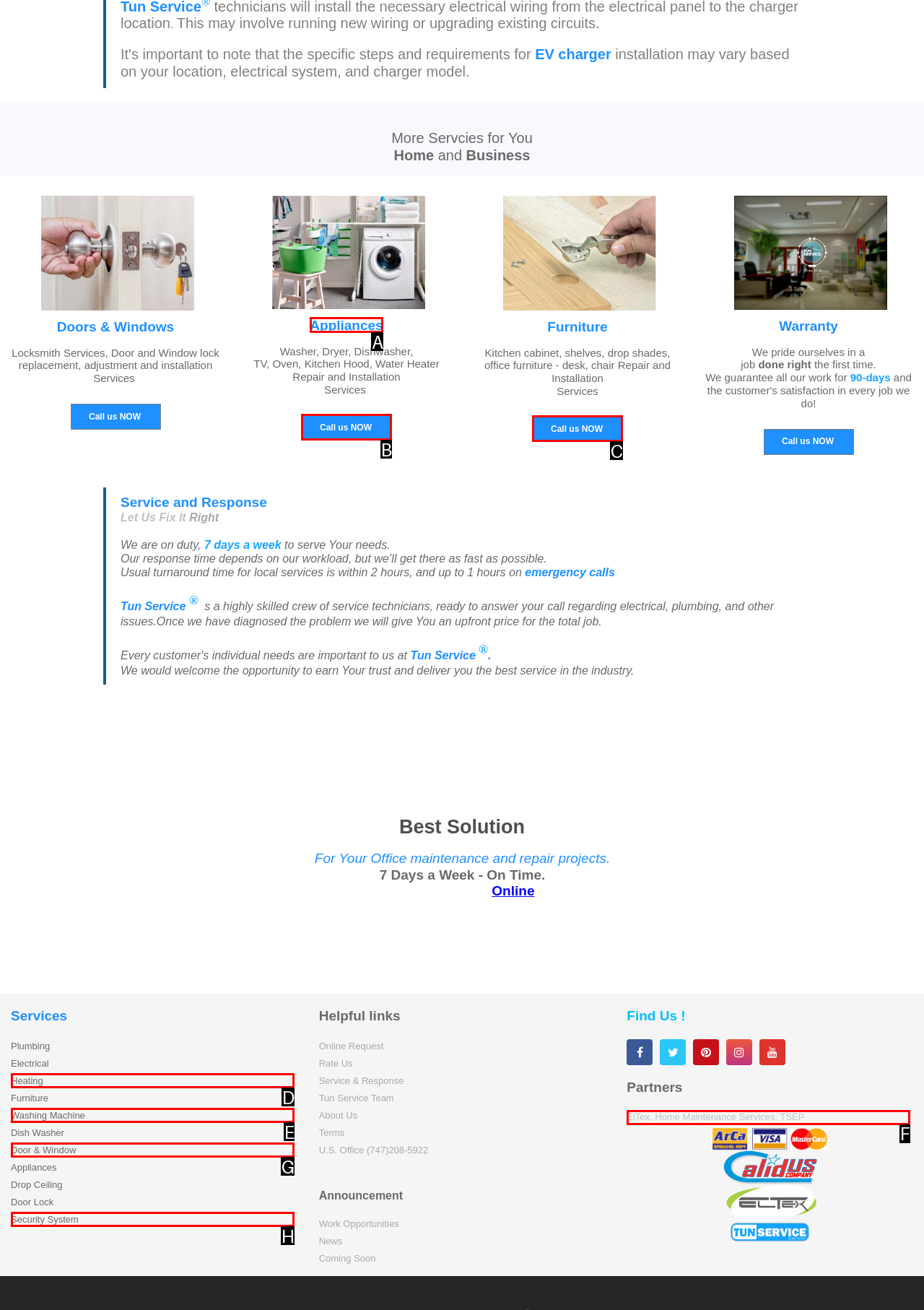Based on the description: Call us NOW, select the HTML element that fits best. Provide the letter of the matching option.

C